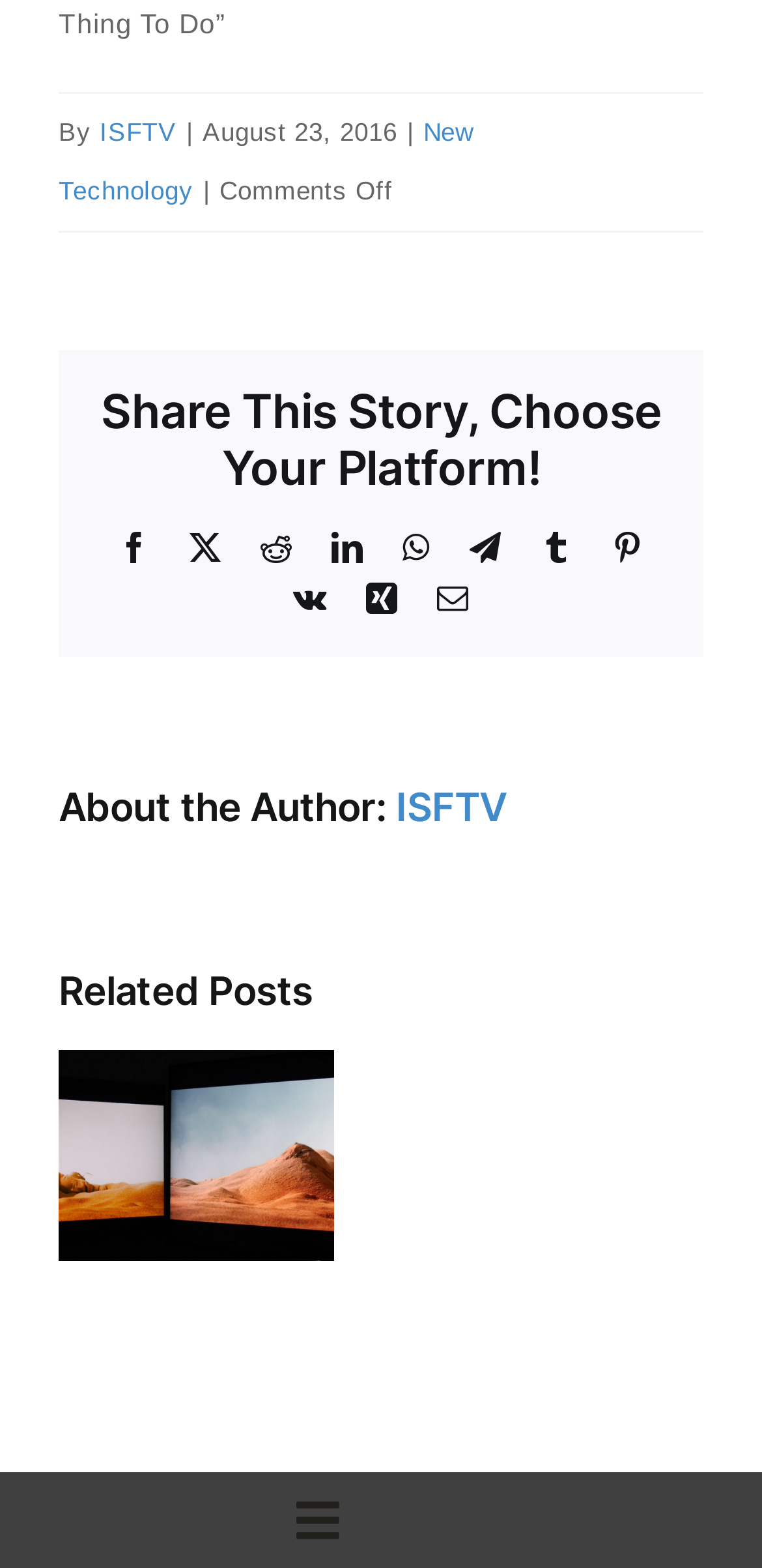Please specify the bounding box coordinates of the element that should be clicked to execute the given instruction: 'View the 'SAMSUNG RELEASES HDR10 REFERENCE UHD BLU-RAY TEST DISC' related post'. Ensure the coordinates are four float numbers between 0 and 1, expressed as [left, top, right, bottom].

[0.077, 0.67, 0.438, 0.804]